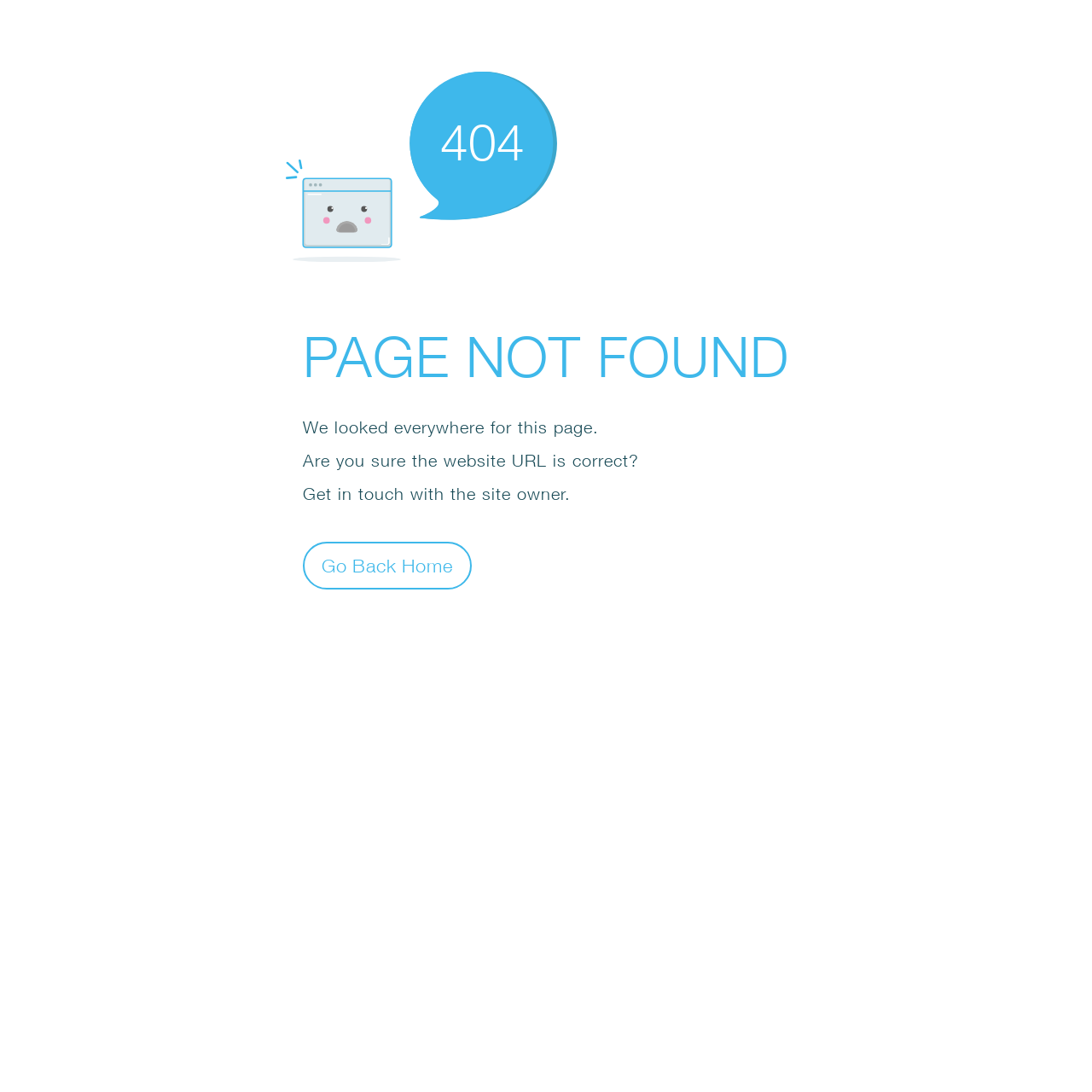What is the page looking for when it says 'We looked everywhere for this page'?
Please interpret the details in the image and answer the question thoroughly.

The page is looking for the specific page that the user is trying to access, as indicated by the static text 'We looked everywhere for this page'.